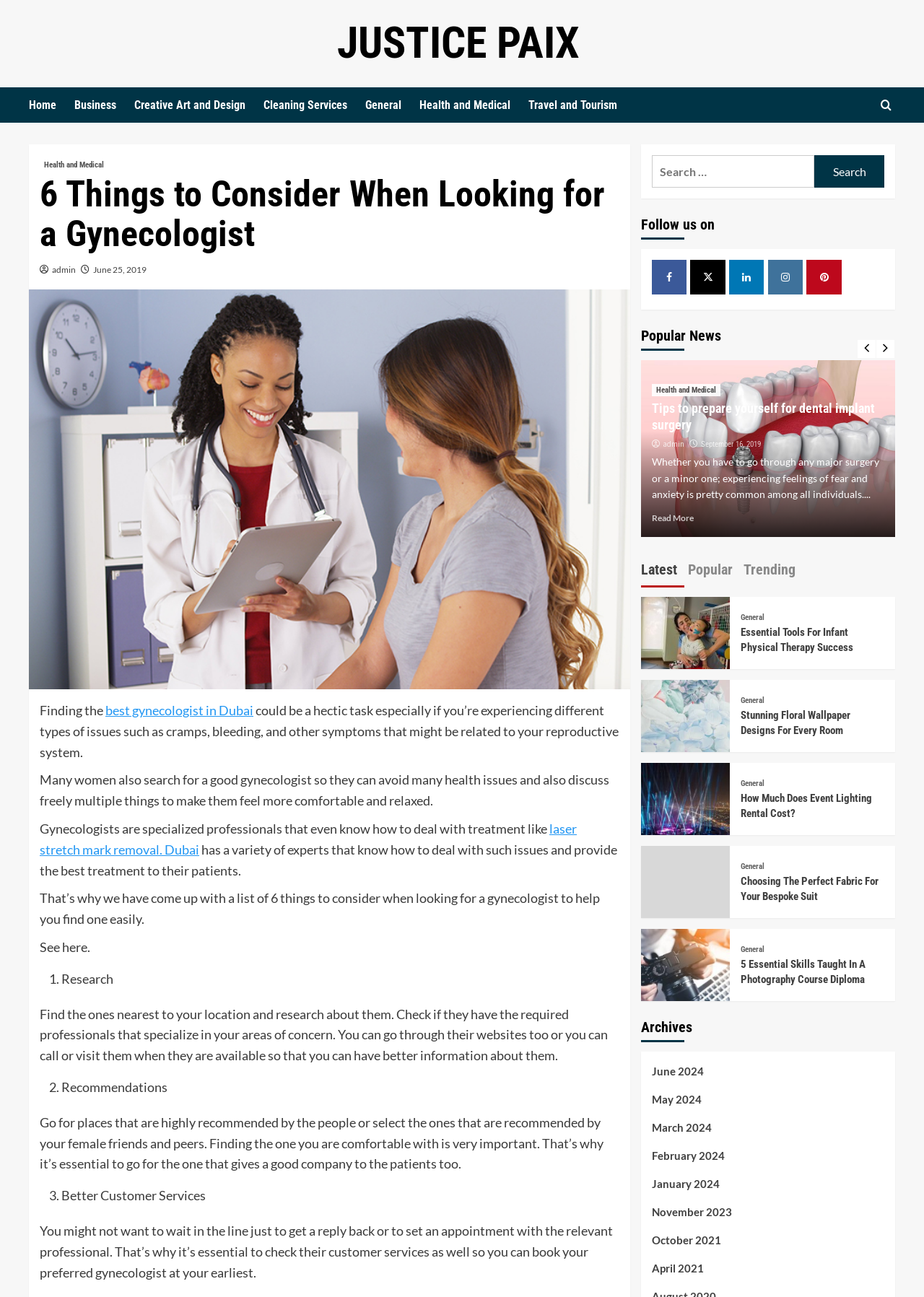Determine the bounding box coordinates of the clickable region to carry out the instruction: "Click on the 'Home' link".

[0.031, 0.067, 0.08, 0.095]